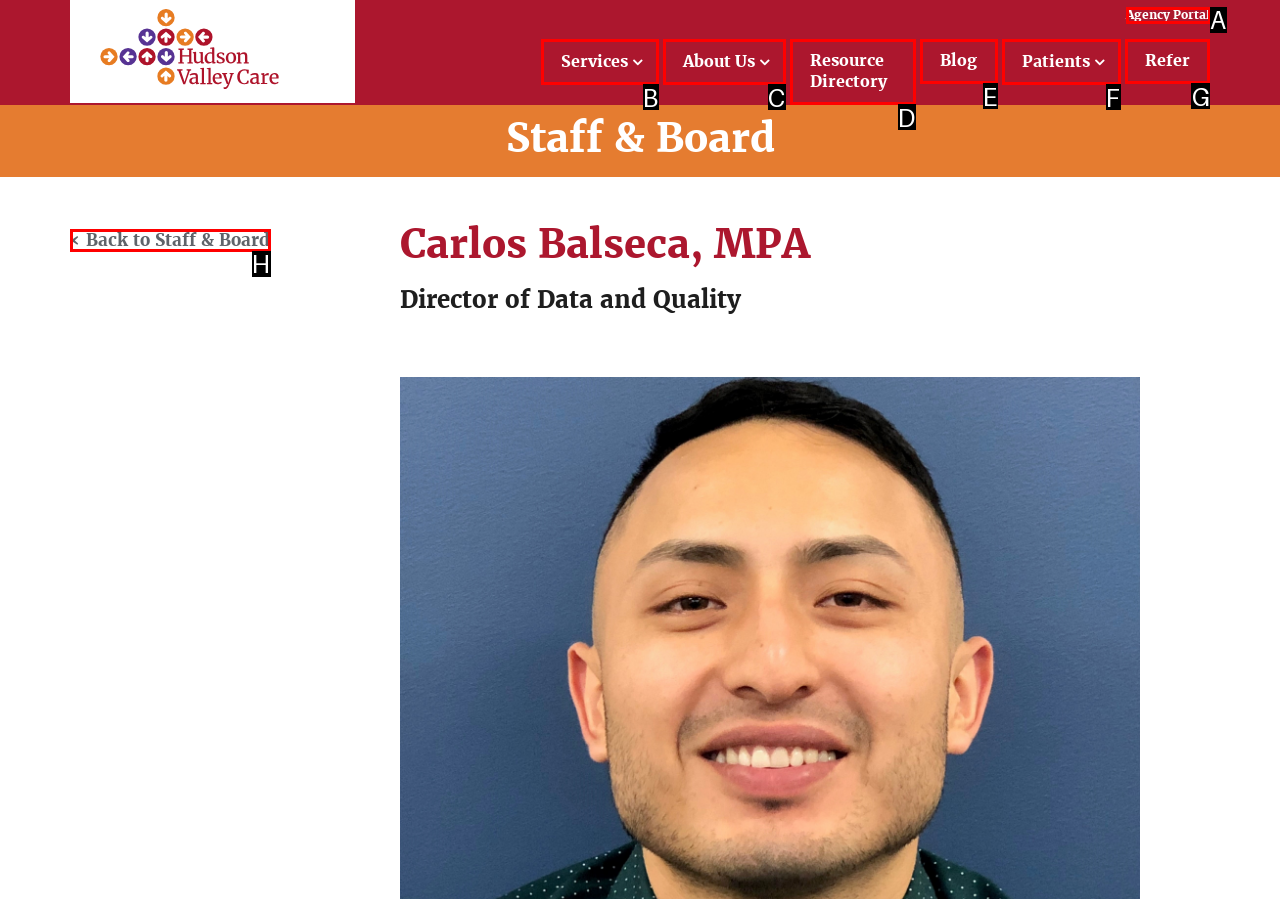Select the correct HTML element to complete the following task: refer a patient
Provide the letter of the choice directly from the given options.

G